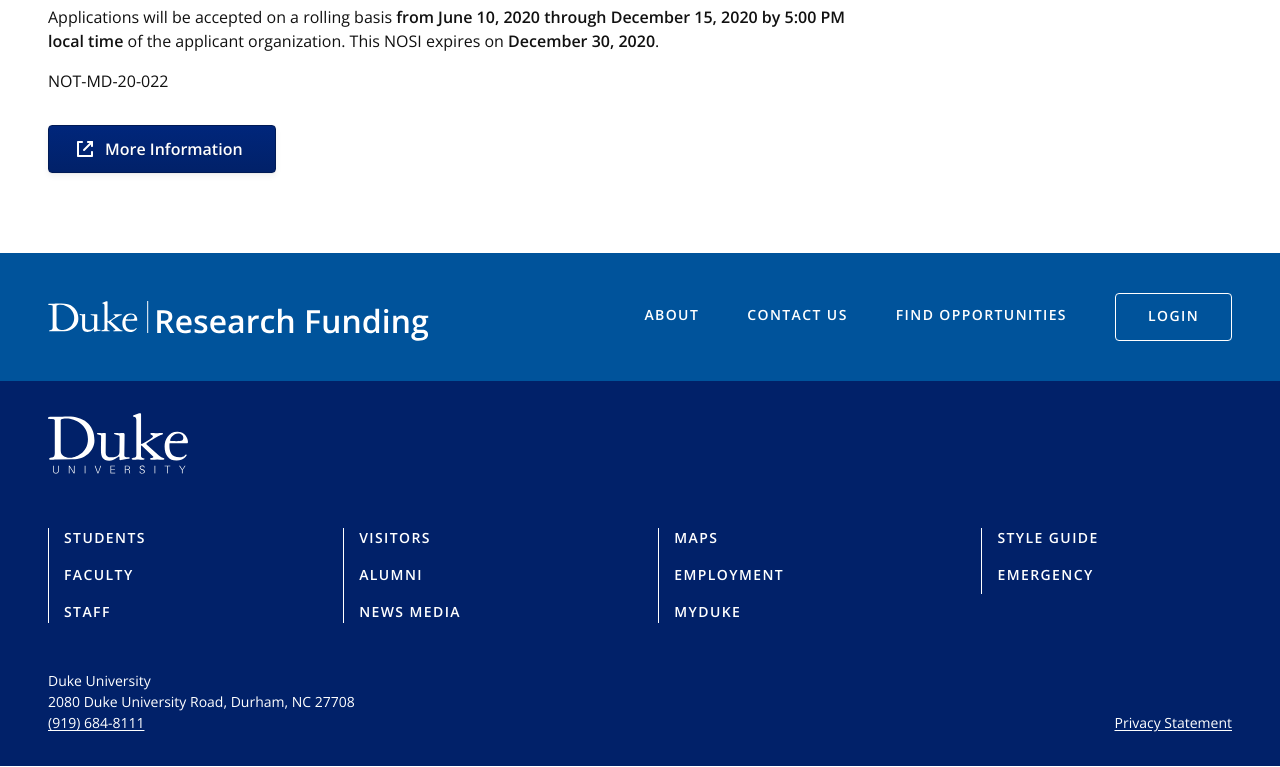Specify the bounding box coordinates of the element's region that should be clicked to achieve the following instruction: "Call '(919) 684-8111'". The bounding box coordinates consist of four float numbers between 0 and 1, in the format [left, top, right, bottom].

[0.038, 0.931, 0.113, 0.955]